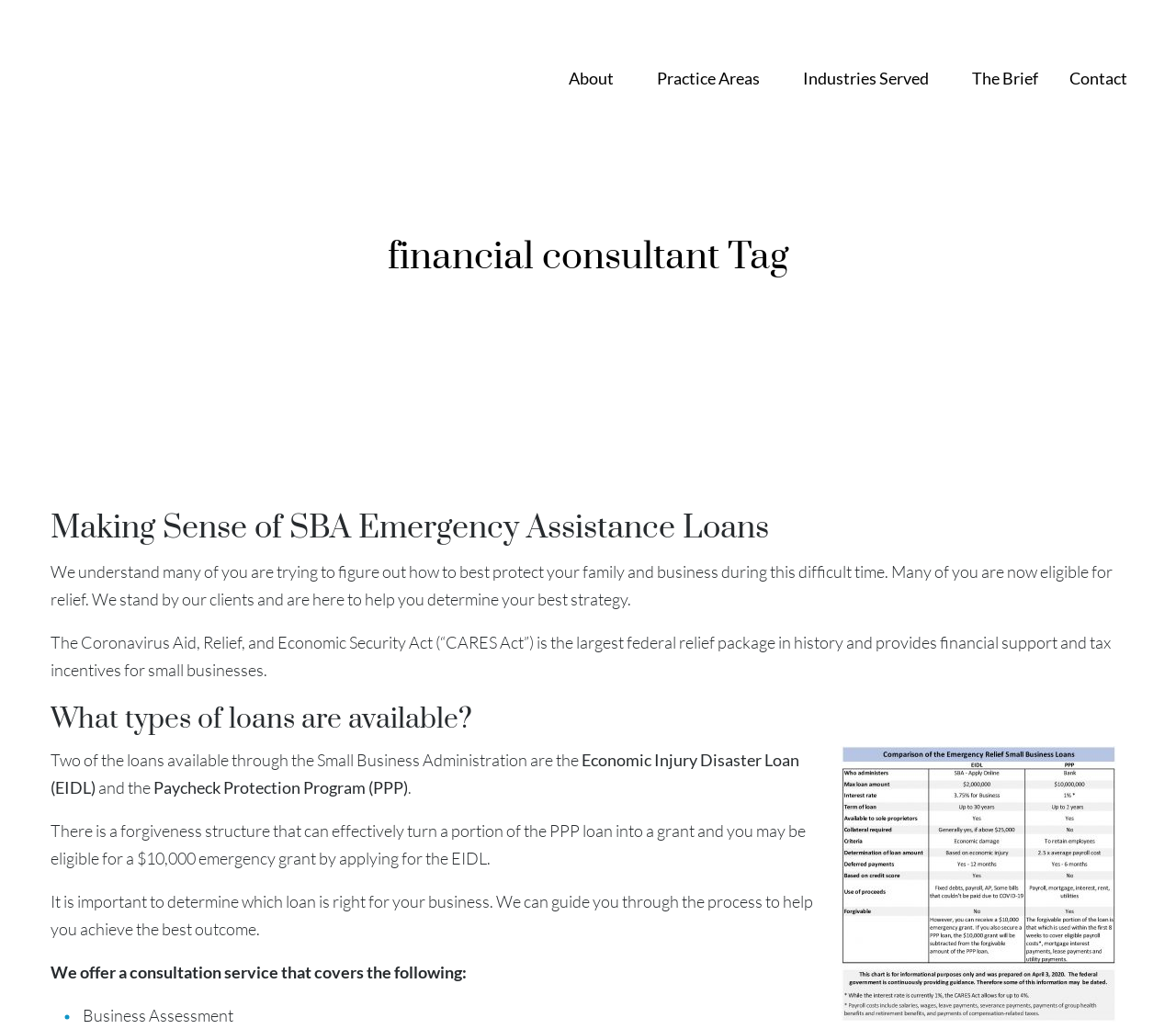Give an in-depth explanation of the webpage layout and content.

The webpage appears to be a blog or article page from the Kim, Lahey & Killough Law Firm, with a focus on financial consulting. At the top left, there is a logo image with a link to the law firm's homepage. 

Above the main content, there is a navigation menu with links to various sections of the website, including "About", "Practice Areas", "Industries Served", "The Brief", and "Contact". 

The main content is divided into sections, with headings and paragraphs of text. The first section has a heading "financial consultant Tag" and appears to be an introduction or overview of the topic. 

The next section has a heading "Making Sense of SBA Emergency Assistance Loans" and discusses the Coronavirus Aid, Relief, and Economic Security Act (CARES Act) and its provisions for small businesses. There is a link to the article title and a brief summary of the content. 

Below this, there is a section with a heading "What types of loans are available?" which discusses the different types of loans available through the Small Business Administration, including the Economic Injury Disaster Loan (EIDL) and the Paycheck Protection Program (PPP). There is a link to an SBA Emergency Loan Comparison Chart, which is an image with a caption. 

The rest of the page continues to discuss the loans and their forgiveness structures, with links to relevant terms and a consultation service offered by the law firm. The page ends with a list of services offered, including a business assessment.